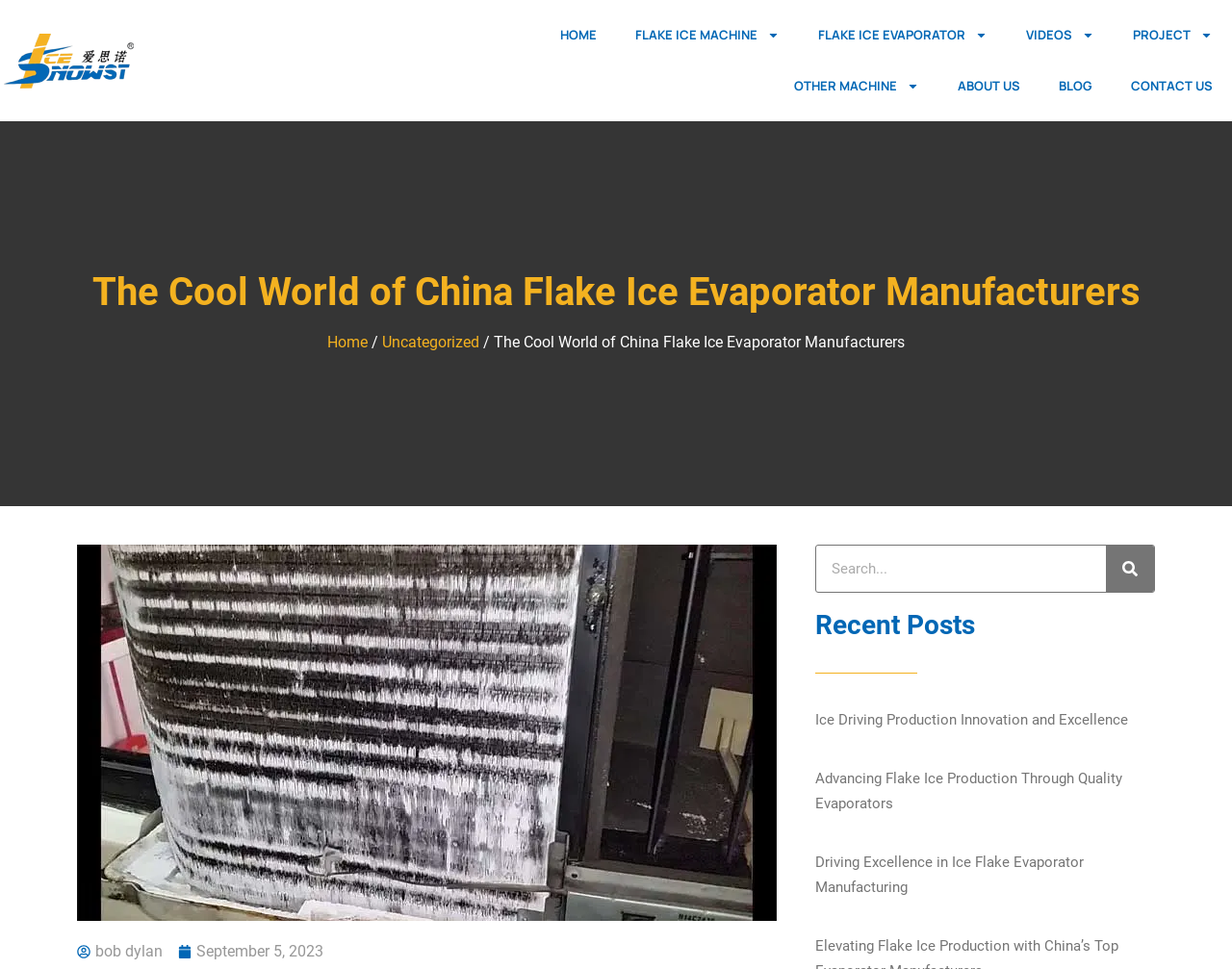What is the search box located?
We need a detailed and meticulous answer to the question.

The search box can be found in the top right corner of the webpage, with a bounding box coordinate of [0.661, 0.562, 0.938, 0.612].